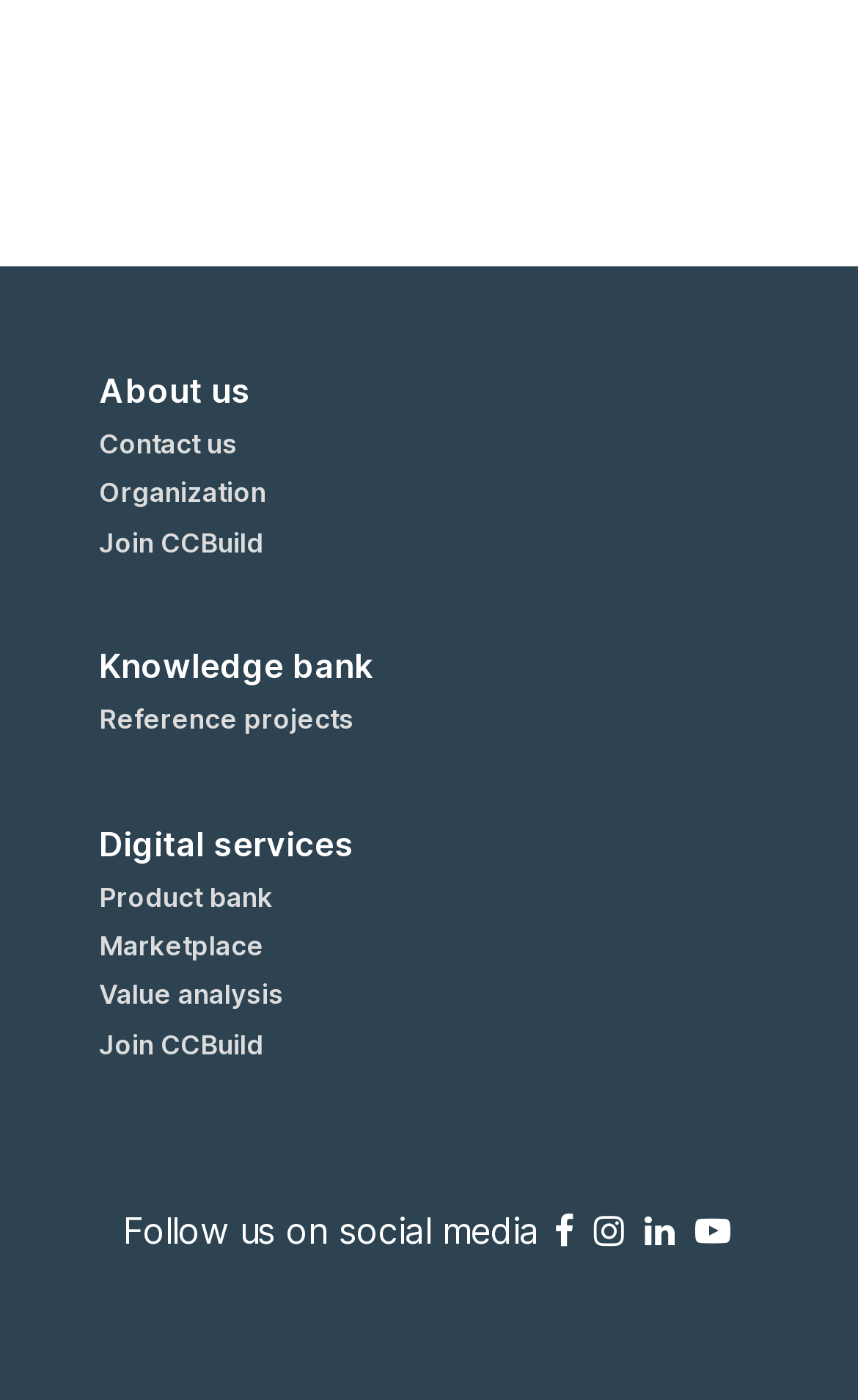Respond to the following question using a concise word or phrase: 
What is the last link on the webpage?

Join CCBuild